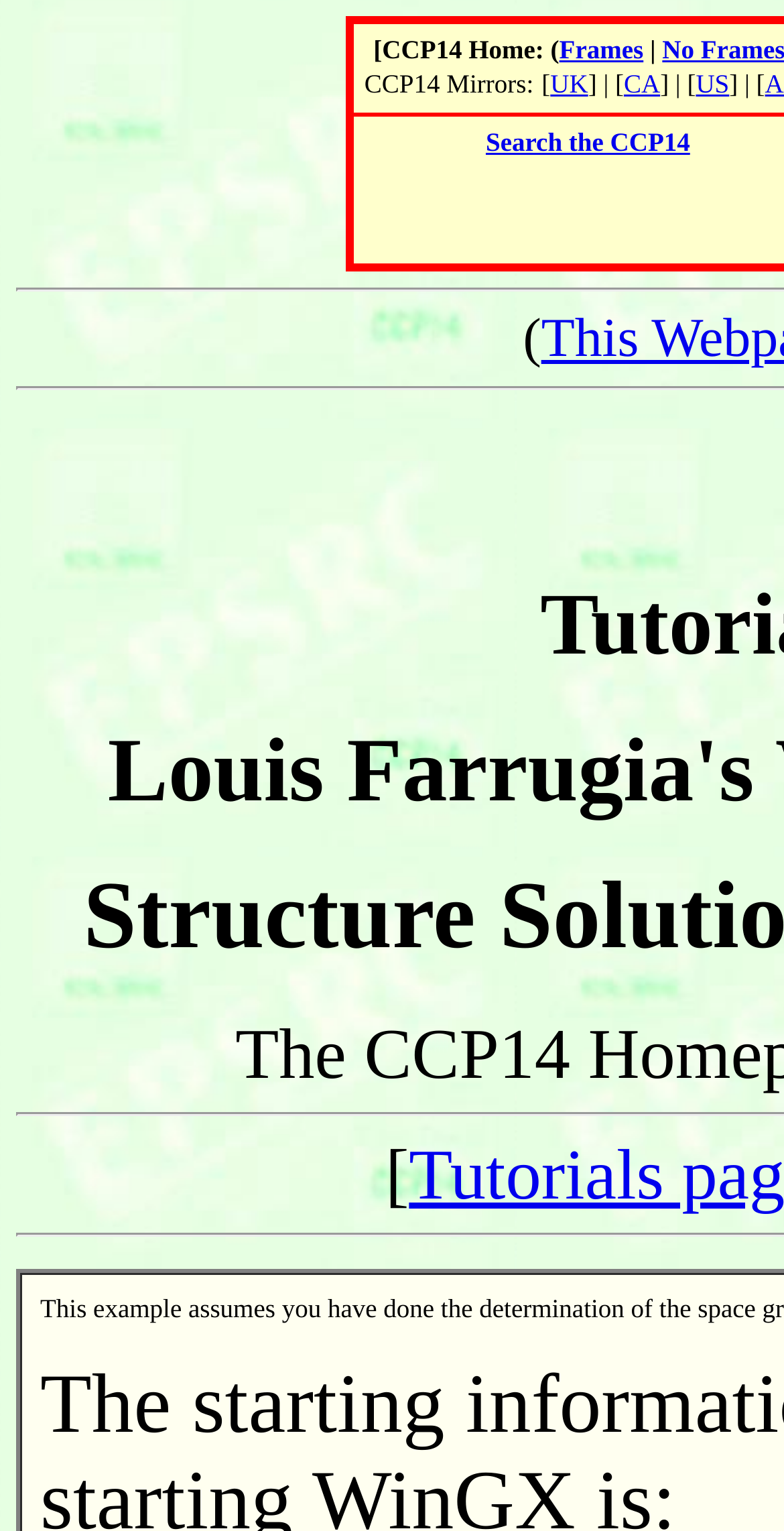Extract the bounding box coordinates for the HTML element that matches this description: "Search the CCP14". The coordinates should be four float numbers between 0 and 1, i.e., [left, top, right, bottom].

[0.62, 0.083, 0.88, 0.102]